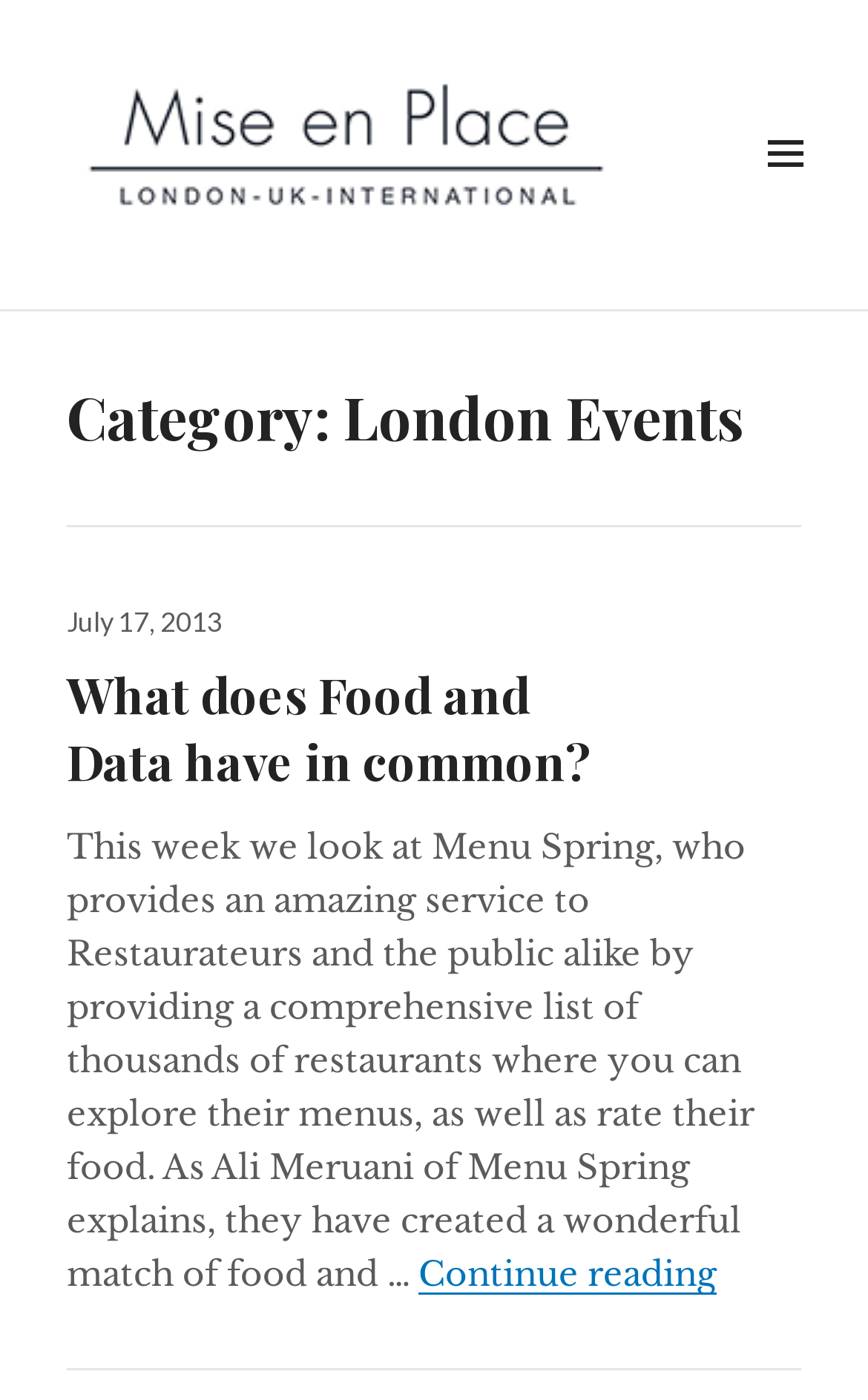Who is the provider of the service mentioned in the article?
Please provide a detailed answer to the question.

The provider of the service mentioned in the article can be determined by reading the text within the article element, which mentions 'Menu Spring' as the provider of a comprehensive list of thousands of restaurants.